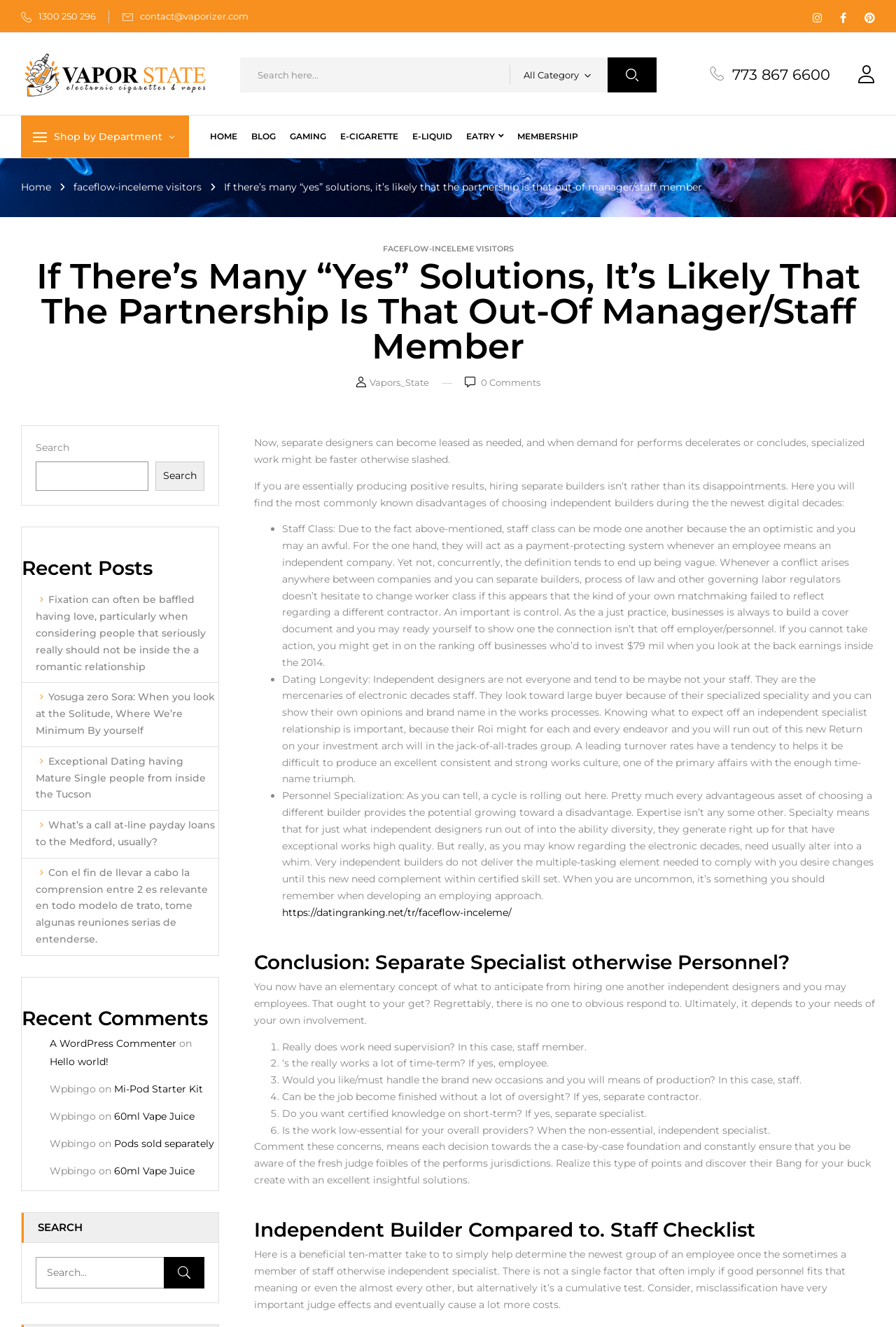Can you find the bounding box coordinates of the area I should click to execute the following instruction: "View Recent Posts"?

[0.024, 0.419, 0.243, 0.437]